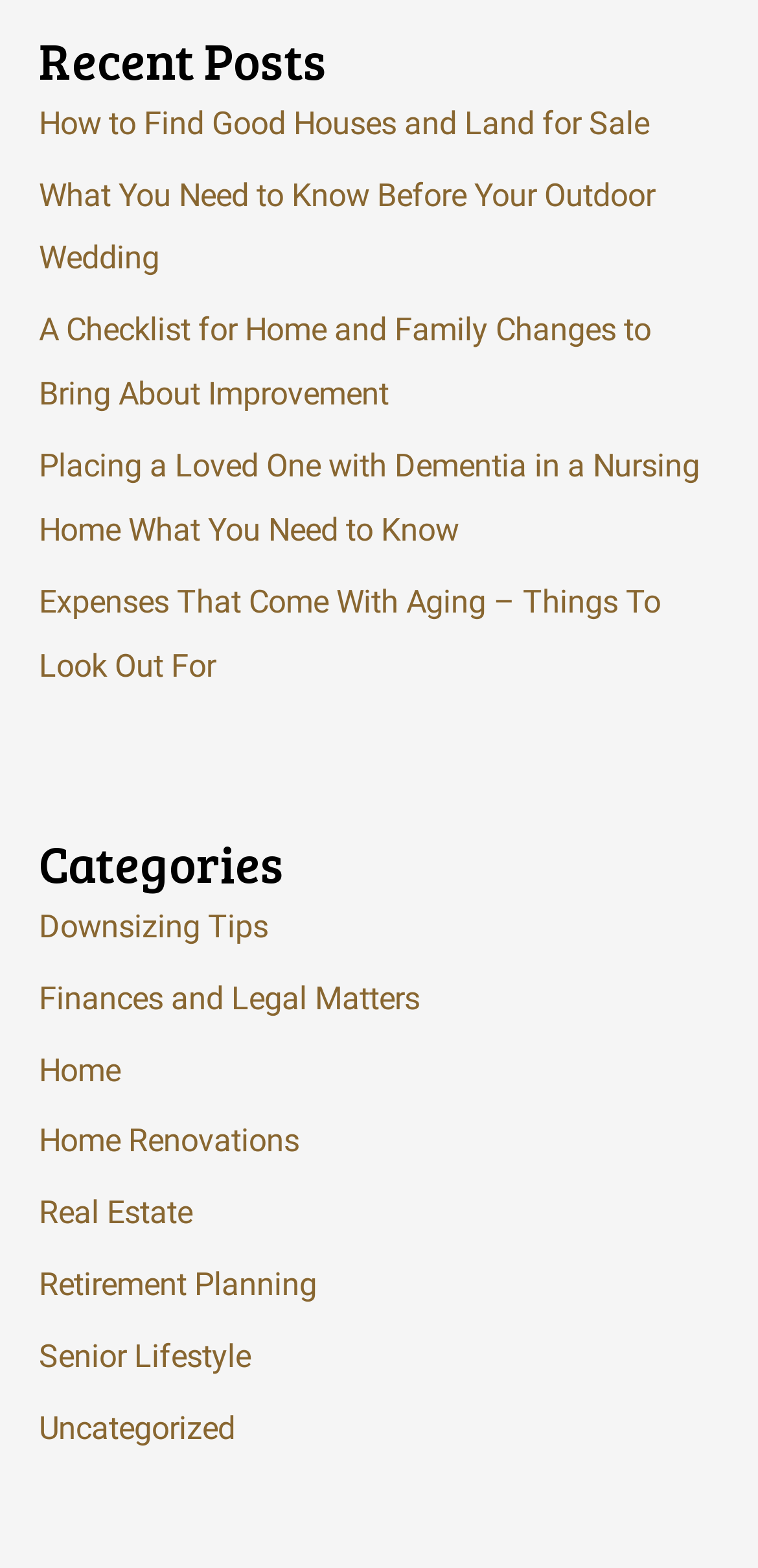Determine the bounding box coordinates for the UI element with the following description: "Finances and Legal Matters". The coordinates should be four float numbers between 0 and 1, represented as [left, top, right, bottom].

[0.051, 0.625, 0.554, 0.648]